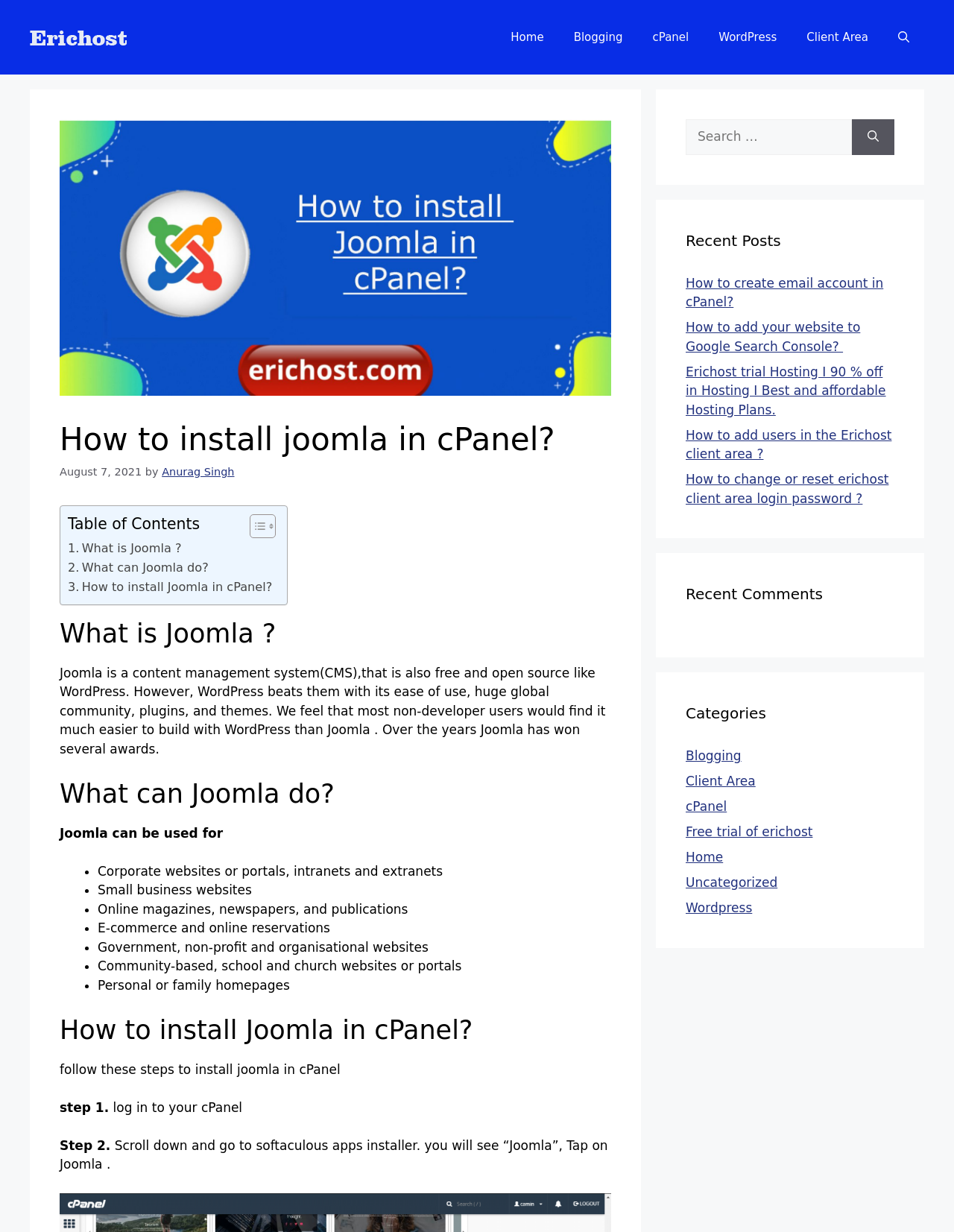What is Joomla?
Give a detailed and exhaustive answer to the question.

Joomla is a content management system (CMS) that is also free and open source like WordPress, as mentioned in the webpage content.